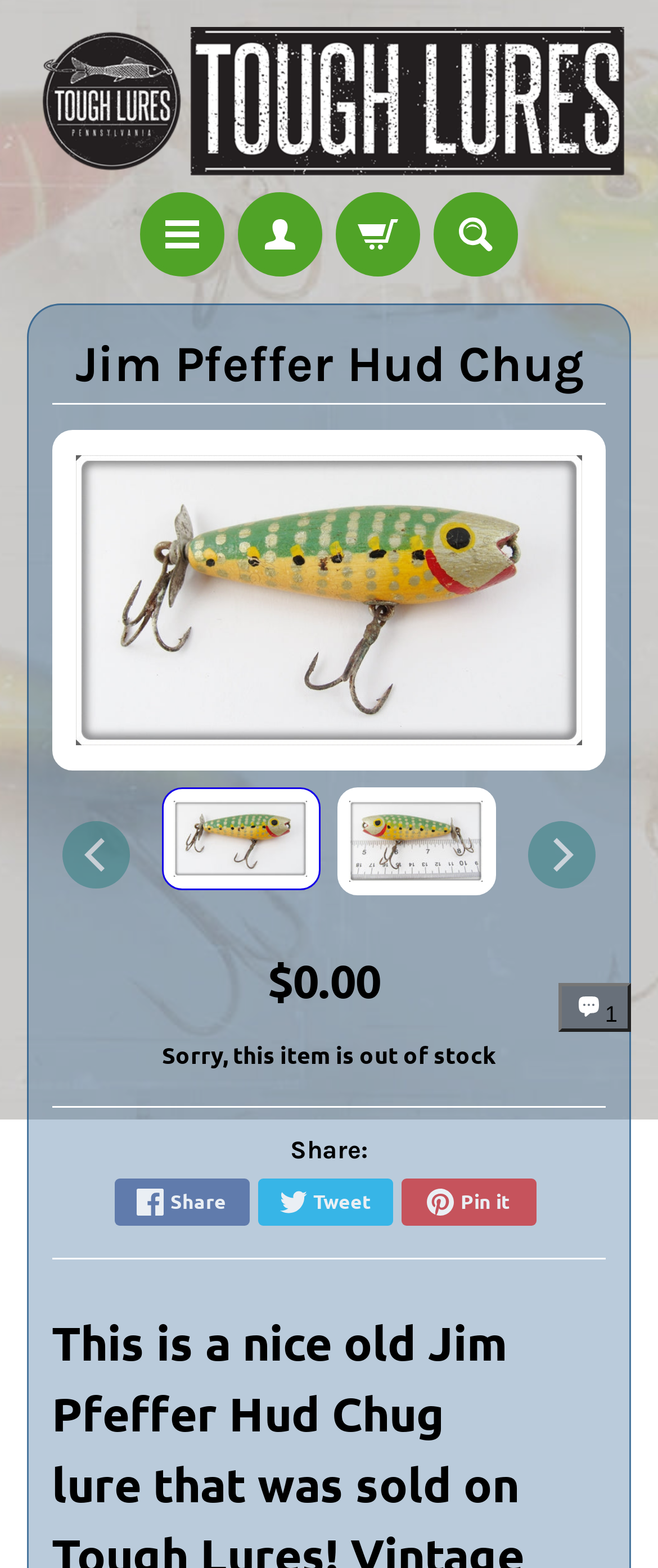Find the bounding box of the web element that fits this description: "title="Jim Pfeffer Hud Chug"".

[0.512, 0.502, 0.753, 0.571]